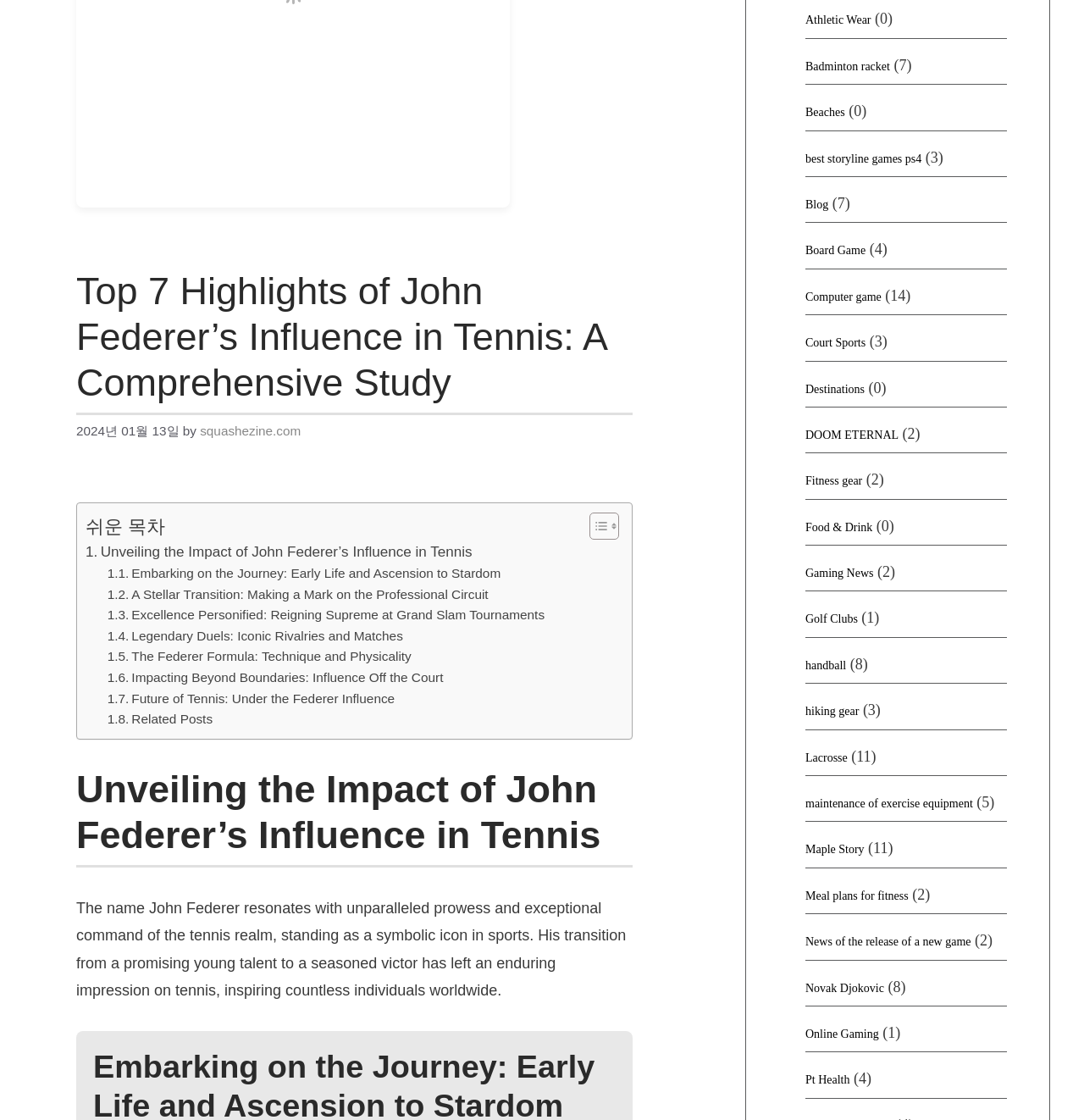Predict the bounding box coordinates for the UI element described as: "Computer game". The coordinates should be four float numbers between 0 and 1, presented as [left, top, right, bottom].

[0.743, 0.259, 0.813, 0.271]